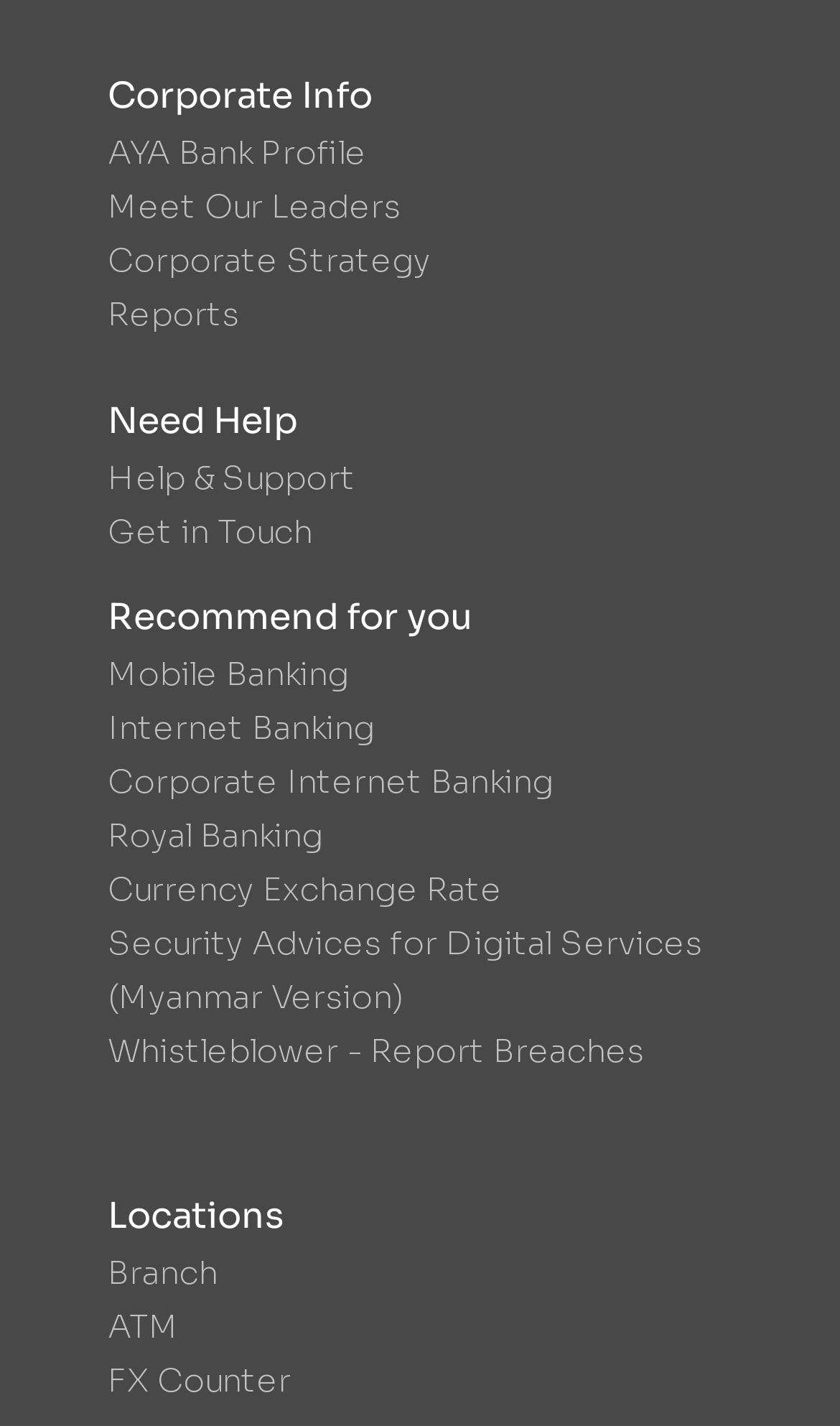Provide the bounding box coordinates for the UI element that is described by this text: "Reports". The coordinates should be in the form of four float numbers between 0 and 1: [left, top, right, bottom].

[0.128, 0.201, 0.872, 0.238]